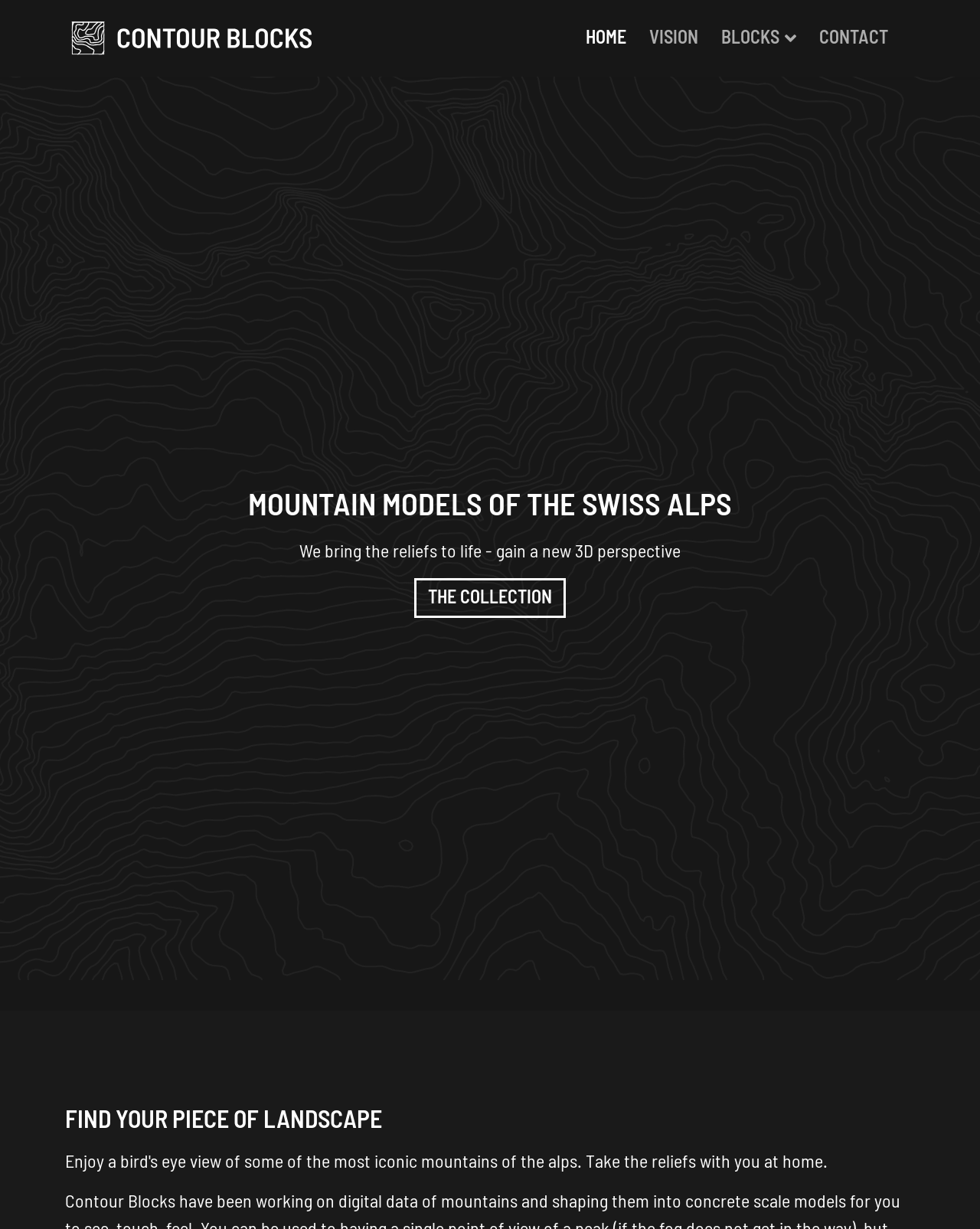What is the name of the company?
Answer the question with just one word or phrase using the image.

Contour Blocks